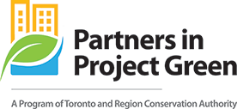Respond to the question below with a concise word or phrase:
Who manages the Partners in Project Green initiative?

Toronto and Region Conservation Authority